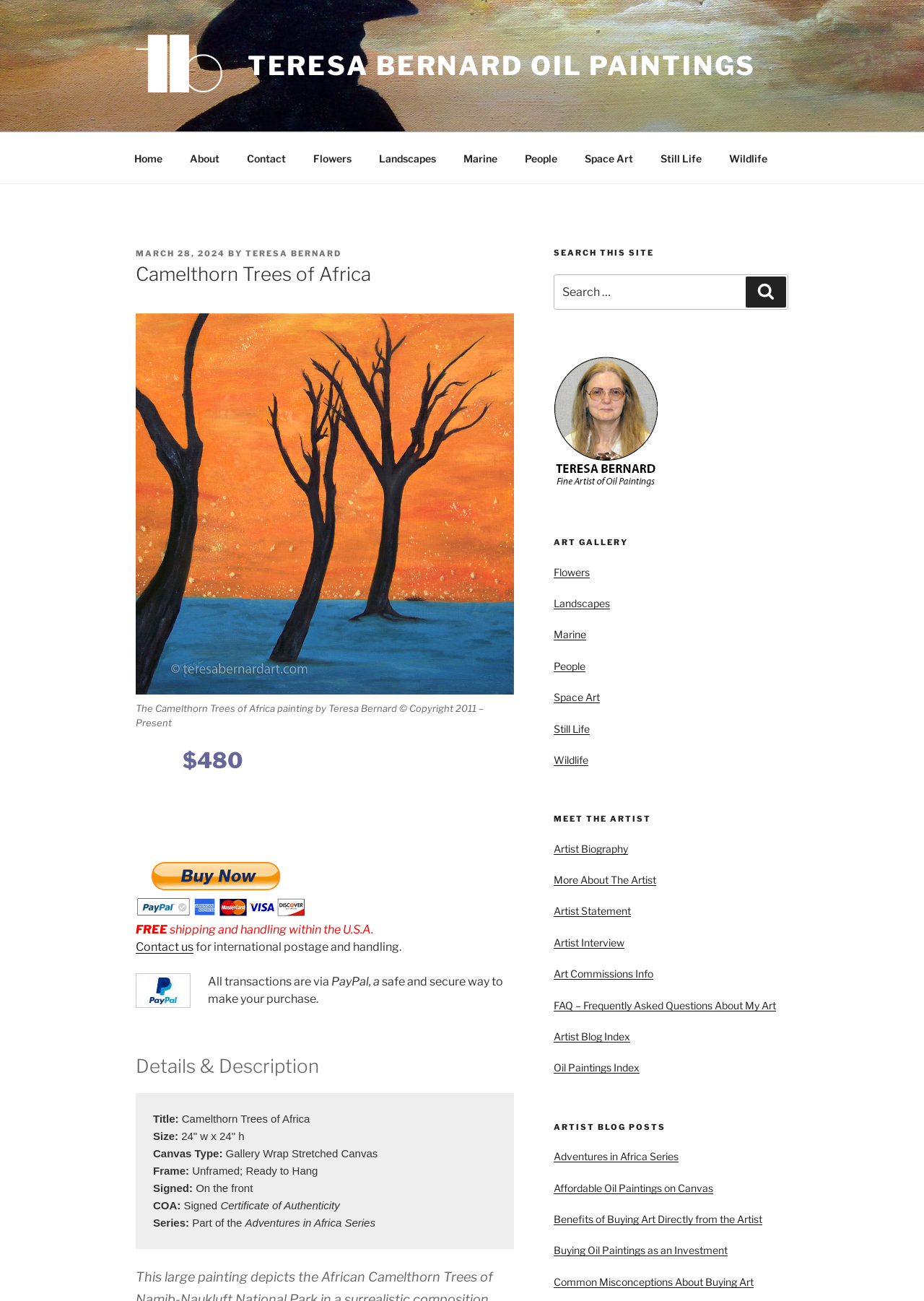Provide a one-word or one-phrase answer to the question:
What type of canvas is used for the painting?

Gallery Wrap Stretched Canvas